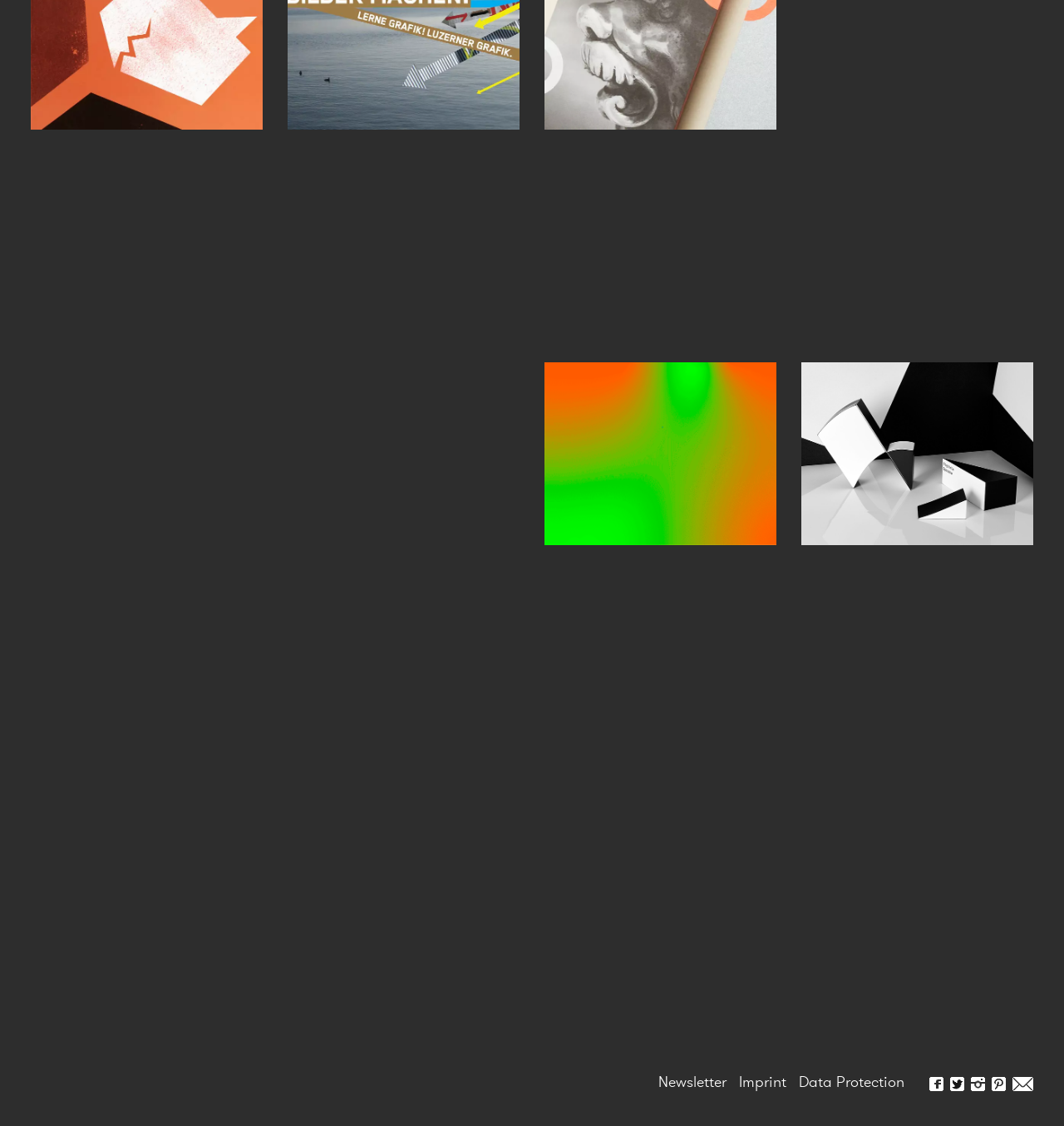How many social media links are there at the bottom?
Using the image, elaborate on the answer with as much detail as possible.

By looking at the contentinfo element, we can see that there are two social media links, one for Facebook and one for Twitter, at the bottom of the webpage.